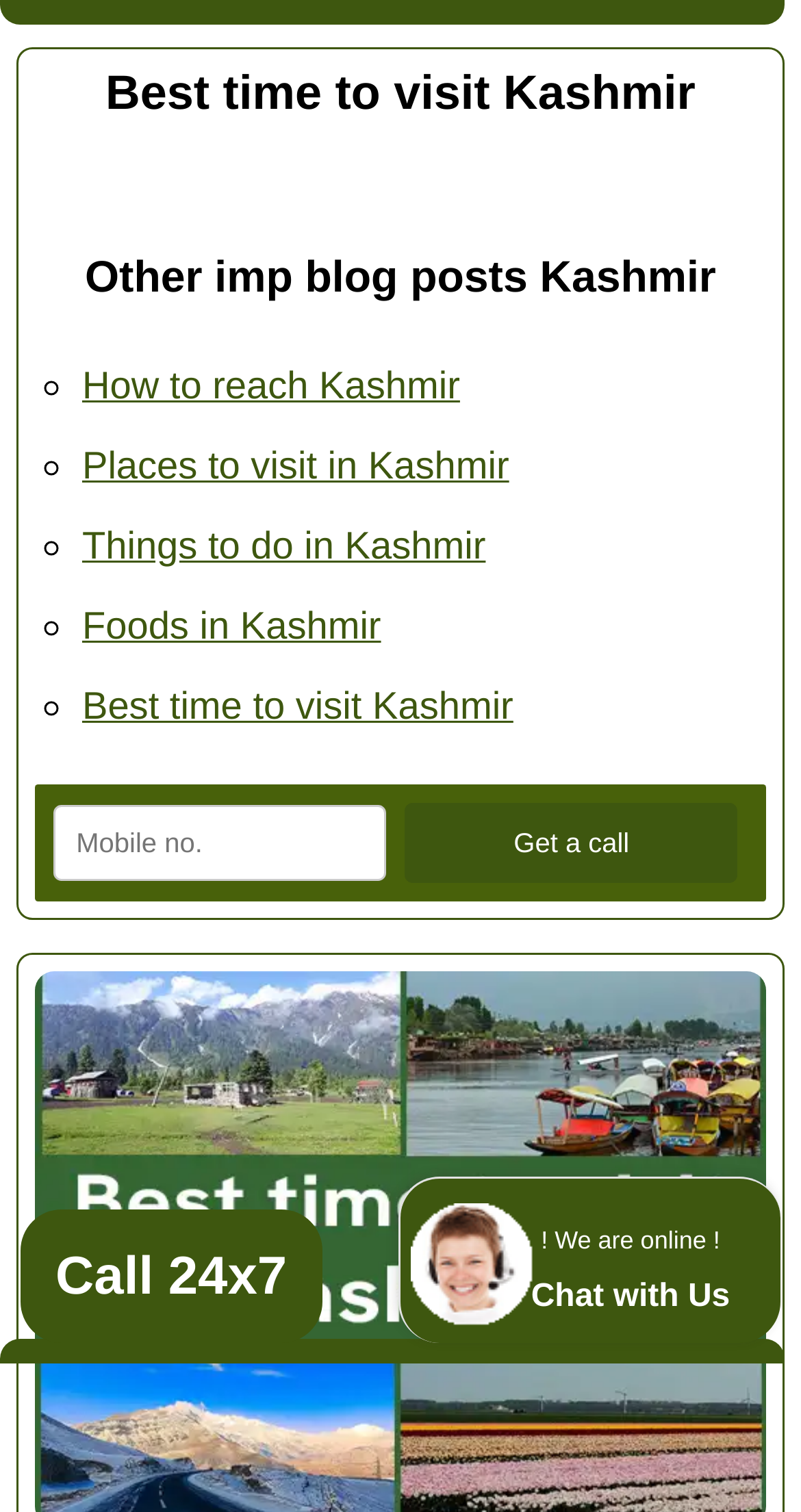Identify the bounding box coordinates of the part that should be clicked to carry out this instruction: "Click the menu button".

None